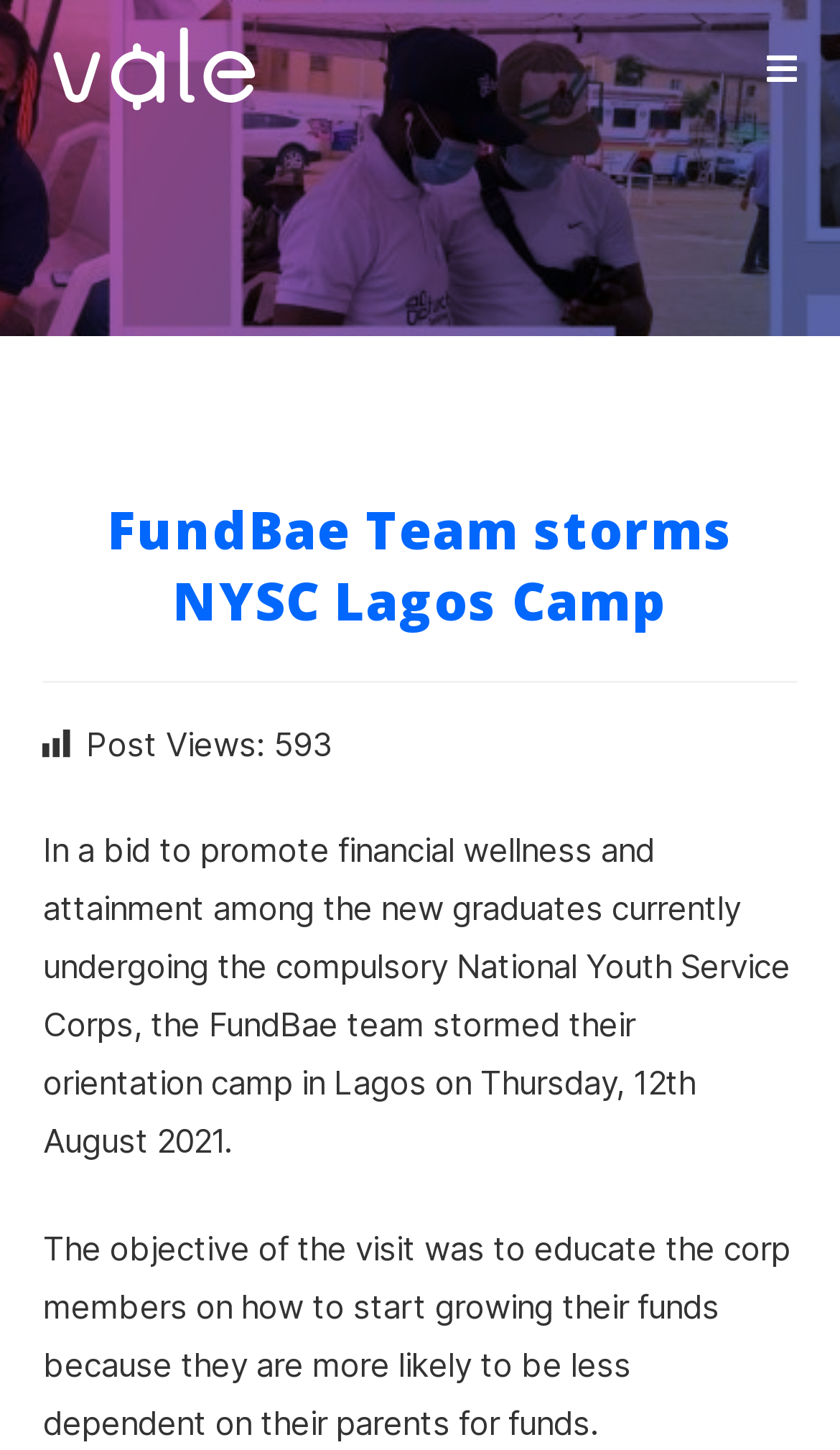Determine the bounding box coordinates (top-left x, top-left y, bottom-right x, bottom-right y) of the UI element described in the following text: alt="Vale"

[0.05, 0.031, 0.317, 0.06]